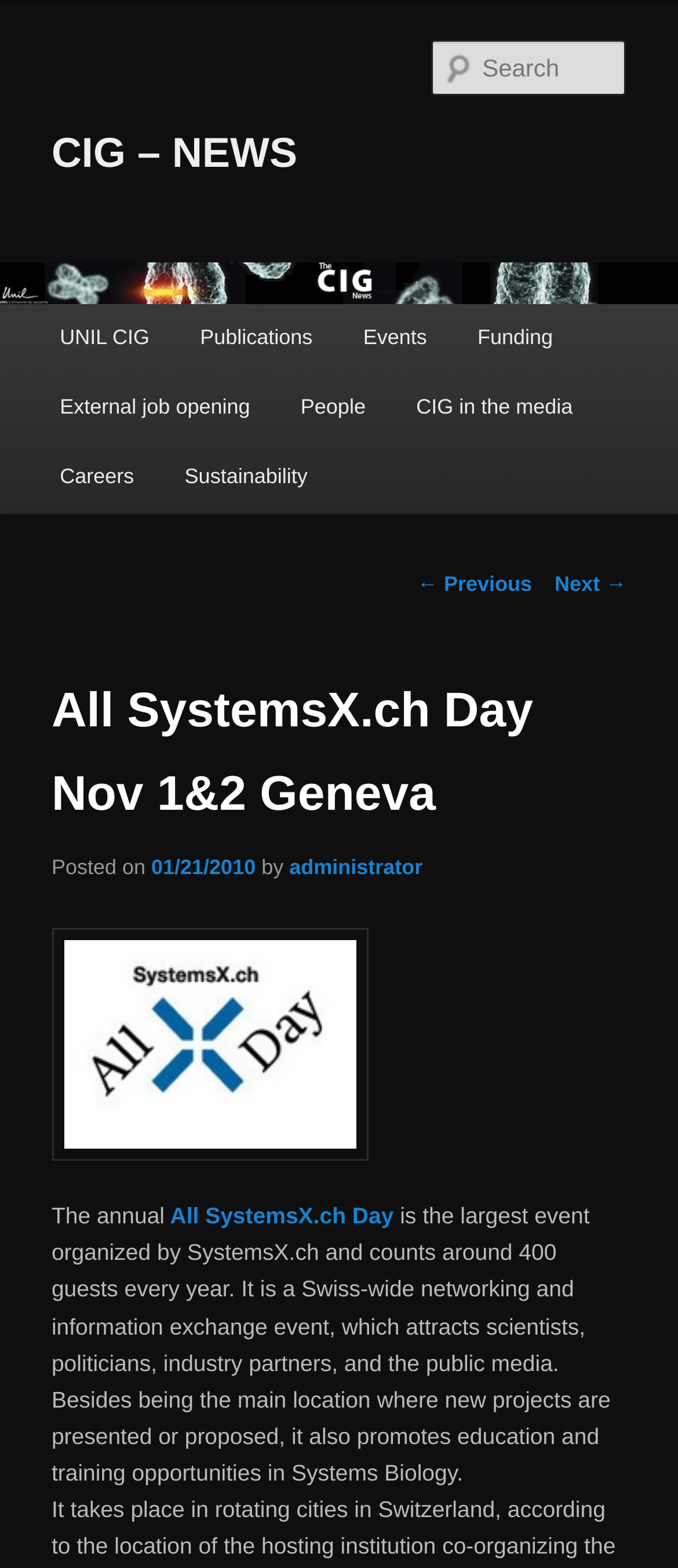Provide a one-word or one-phrase answer to the question:
What is presented or proposed at the event?

new projects